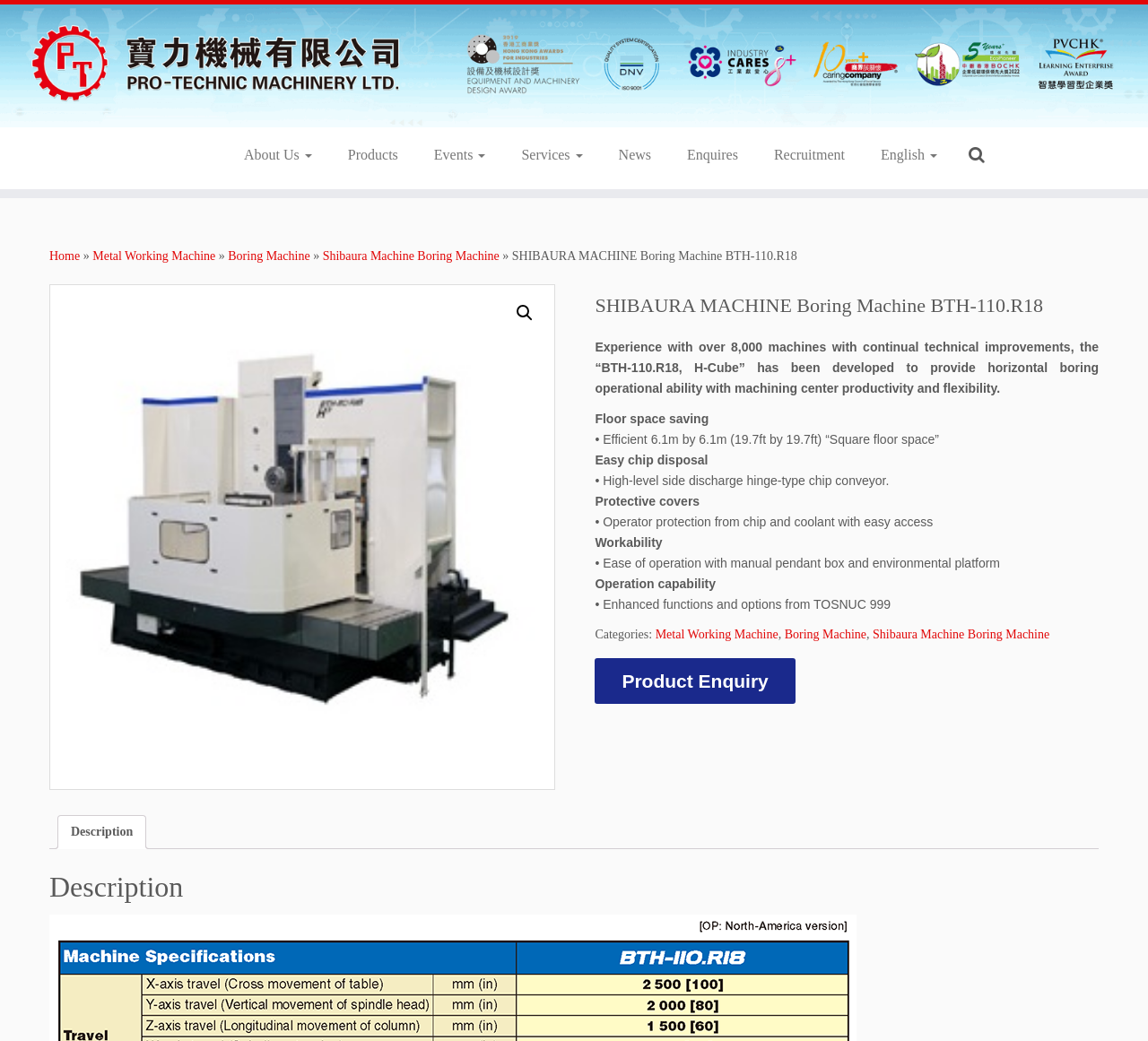Identify the coordinates of the bounding box for the element described below: "Metal Working Machine". Return the coordinates as four float numbers between 0 and 1: [left, top, right, bottom].

[0.571, 0.603, 0.678, 0.616]